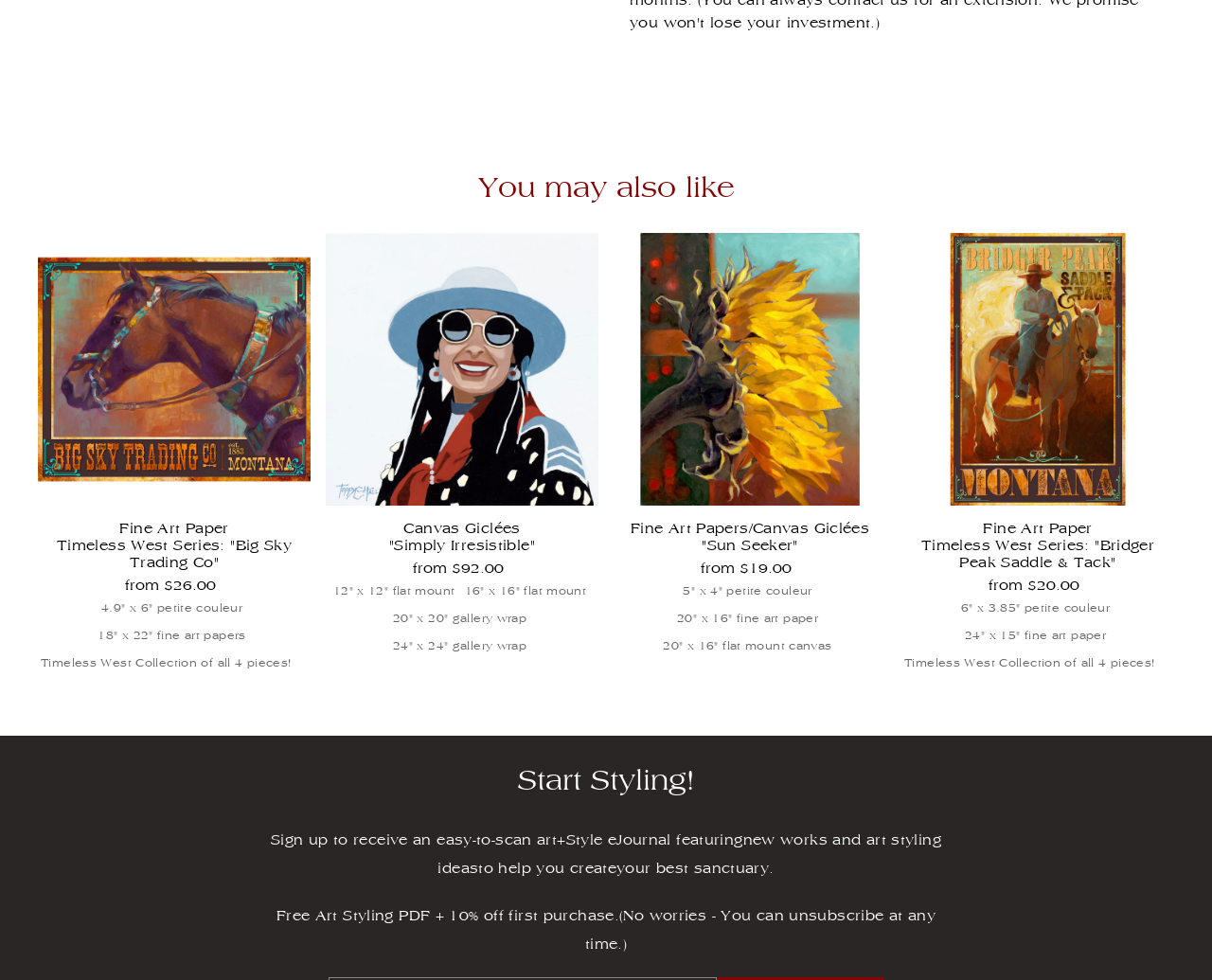Locate the bounding box coordinates of the clickable element to fulfill the following instruction: "View details of 'Canvas Giclées "Simply Irresistible"'". Provide the coordinates as four float numbers between 0 and 1 in the format [left, top, right, bottom].

[0.269, 0.531, 0.494, 0.565]